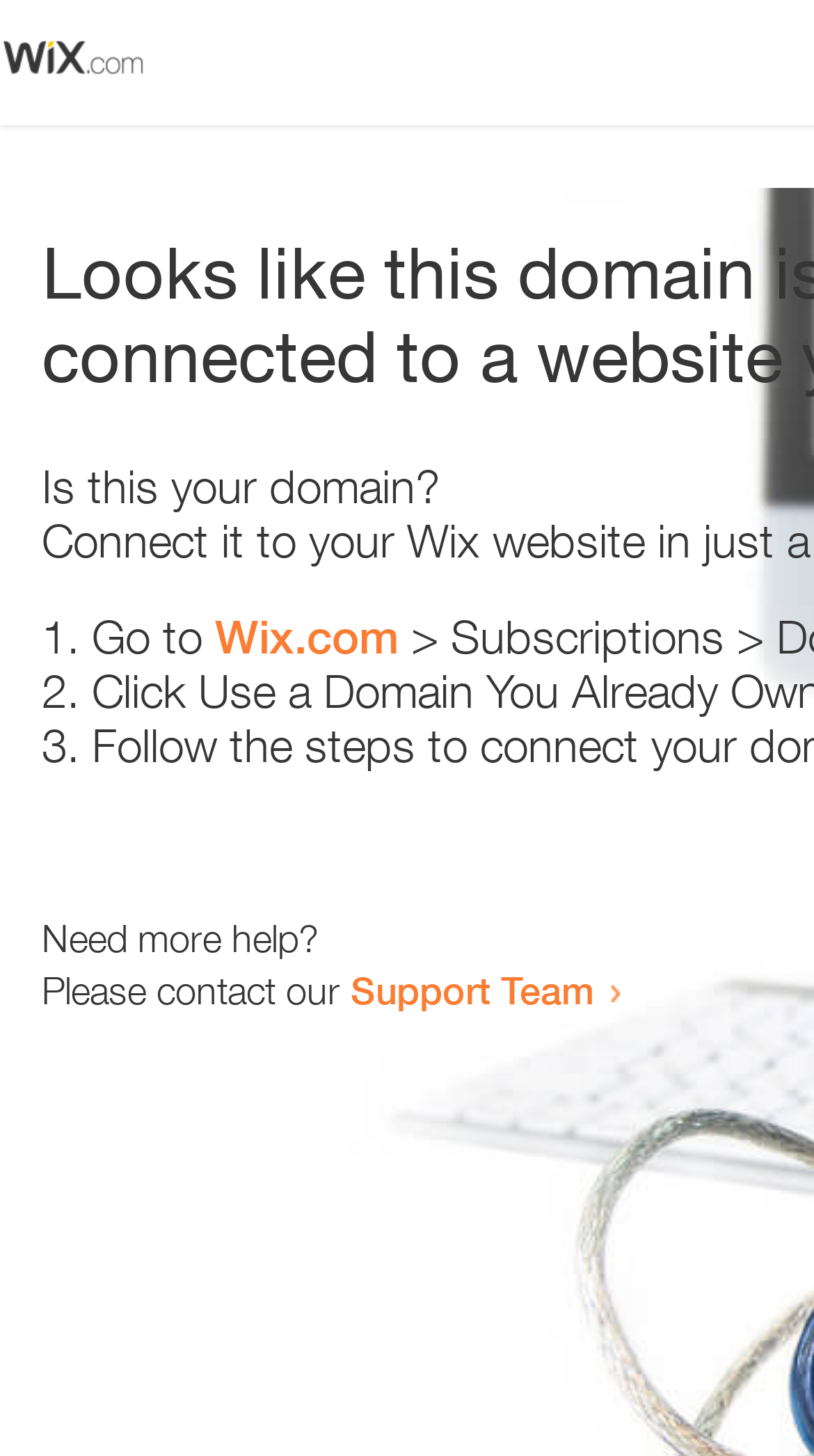Is the webpage asking a question?
Carefully examine the image and provide a detailed answer to the question.

The webpage contains a static text 'Is this your domain?' which is a question. This suggests that the webpage is asking the user a question.